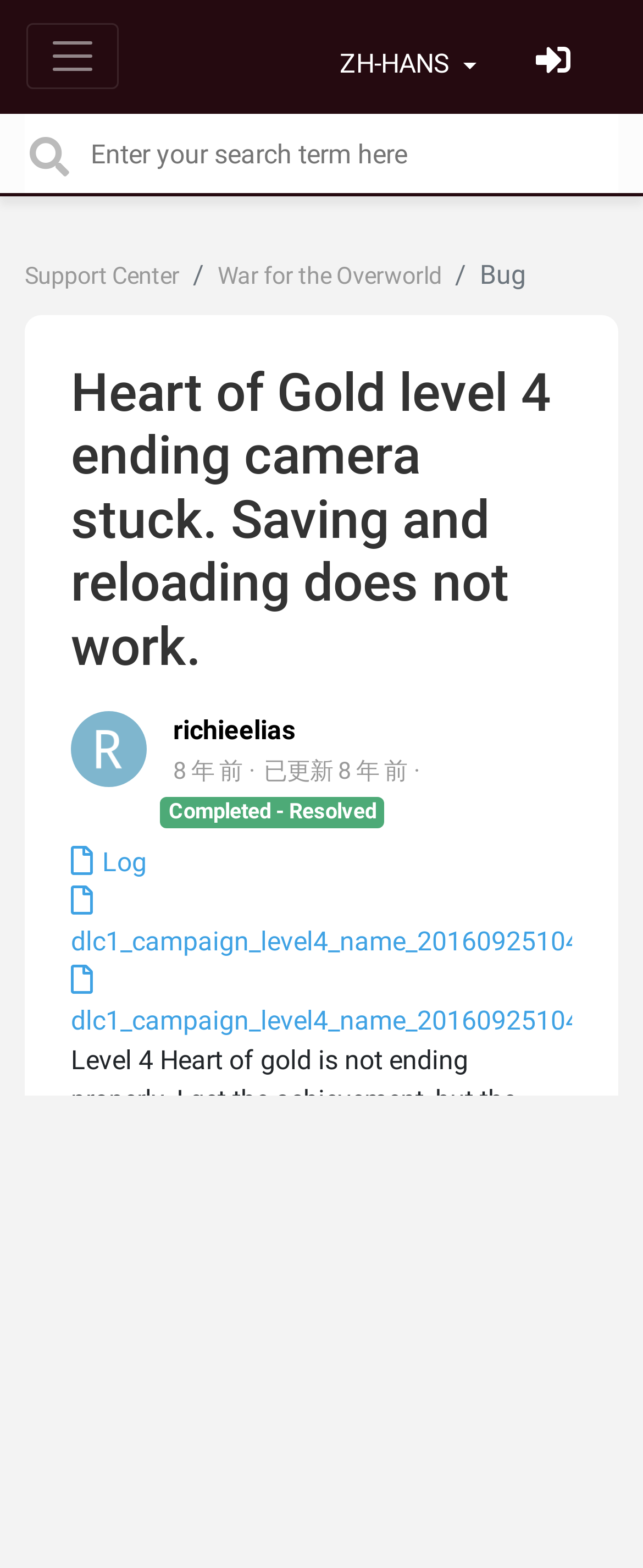Provide the bounding box coordinates of the HTML element this sentence describes: "parent_node: ZH-HANS aria-label="Toggle navigation"". The bounding box coordinates consist of four float numbers between 0 and 1, i.e., [left, top, right, bottom].

[0.041, 0.014, 0.185, 0.056]